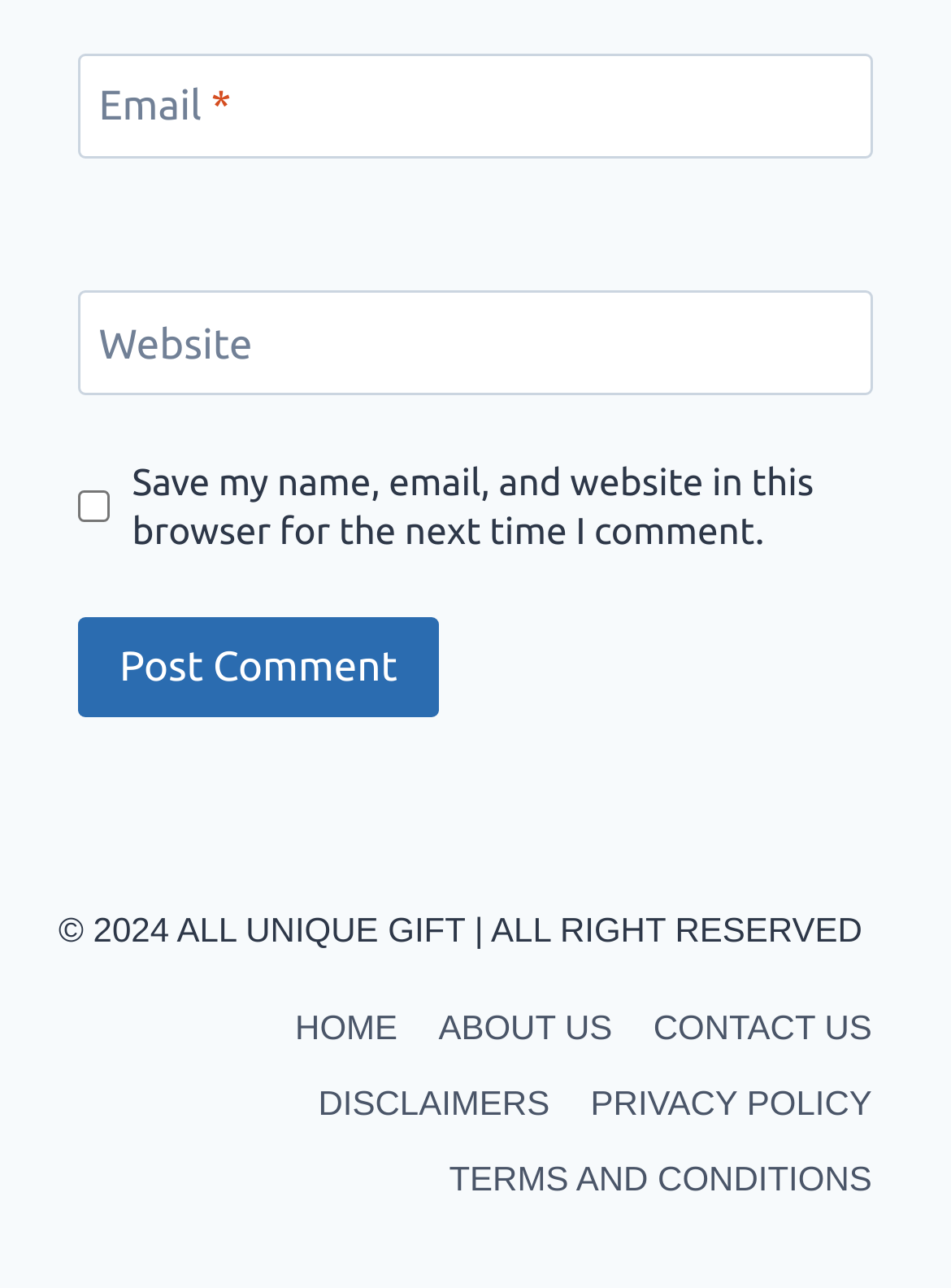For the following element description, predict the bounding box coordinates in the format (top-left x, top-left y, bottom-right x, bottom-right y). All values should be floating point numbers between 0 and 1. Description: parent_node: Website aria-label="Website" name="url" placeholder="https://www.example.com"

[0.082, 0.226, 0.918, 0.307]